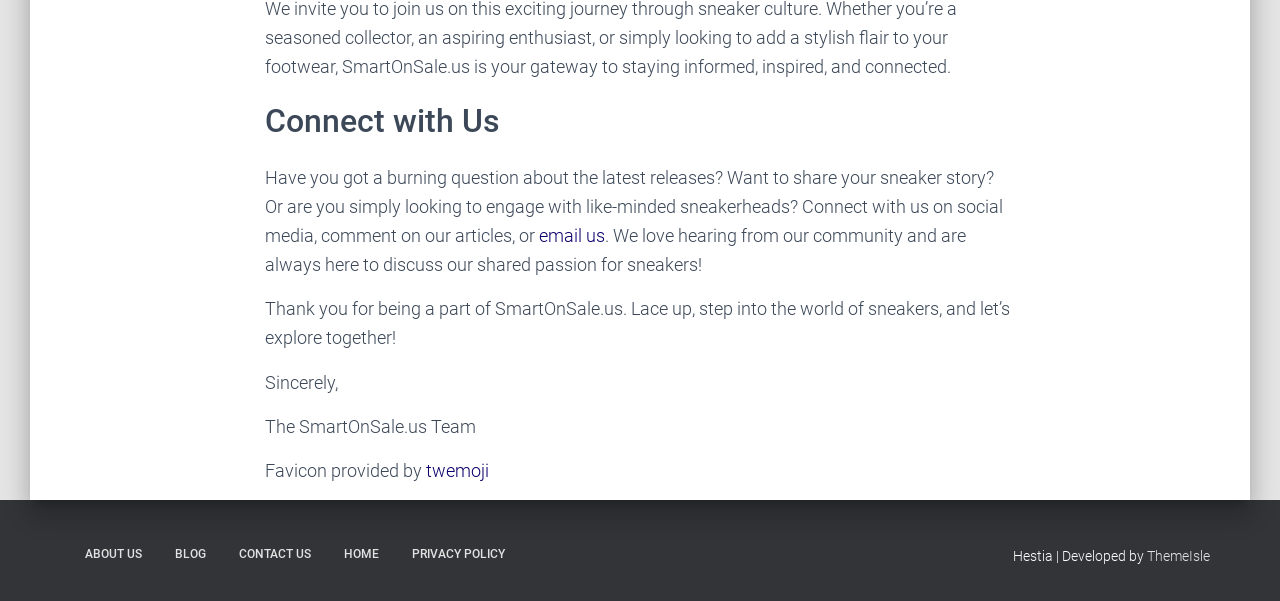Could you find the bounding box coordinates of the clickable area to complete this instruction: "Check CONTACT US page"?

[0.175, 0.882, 0.255, 0.964]